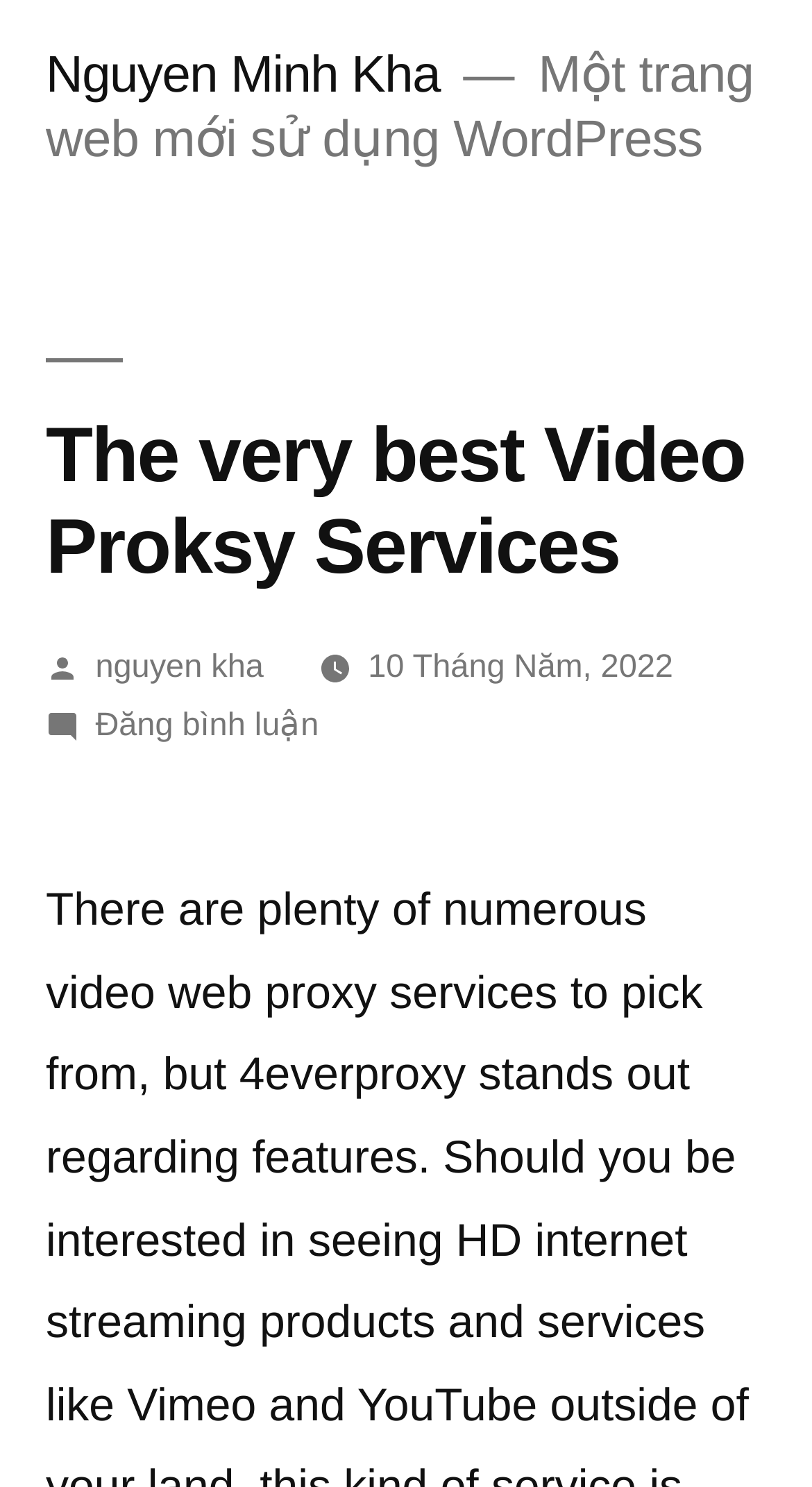Please identify the primary heading on the webpage and return its text.

The very best Video Proksy Services